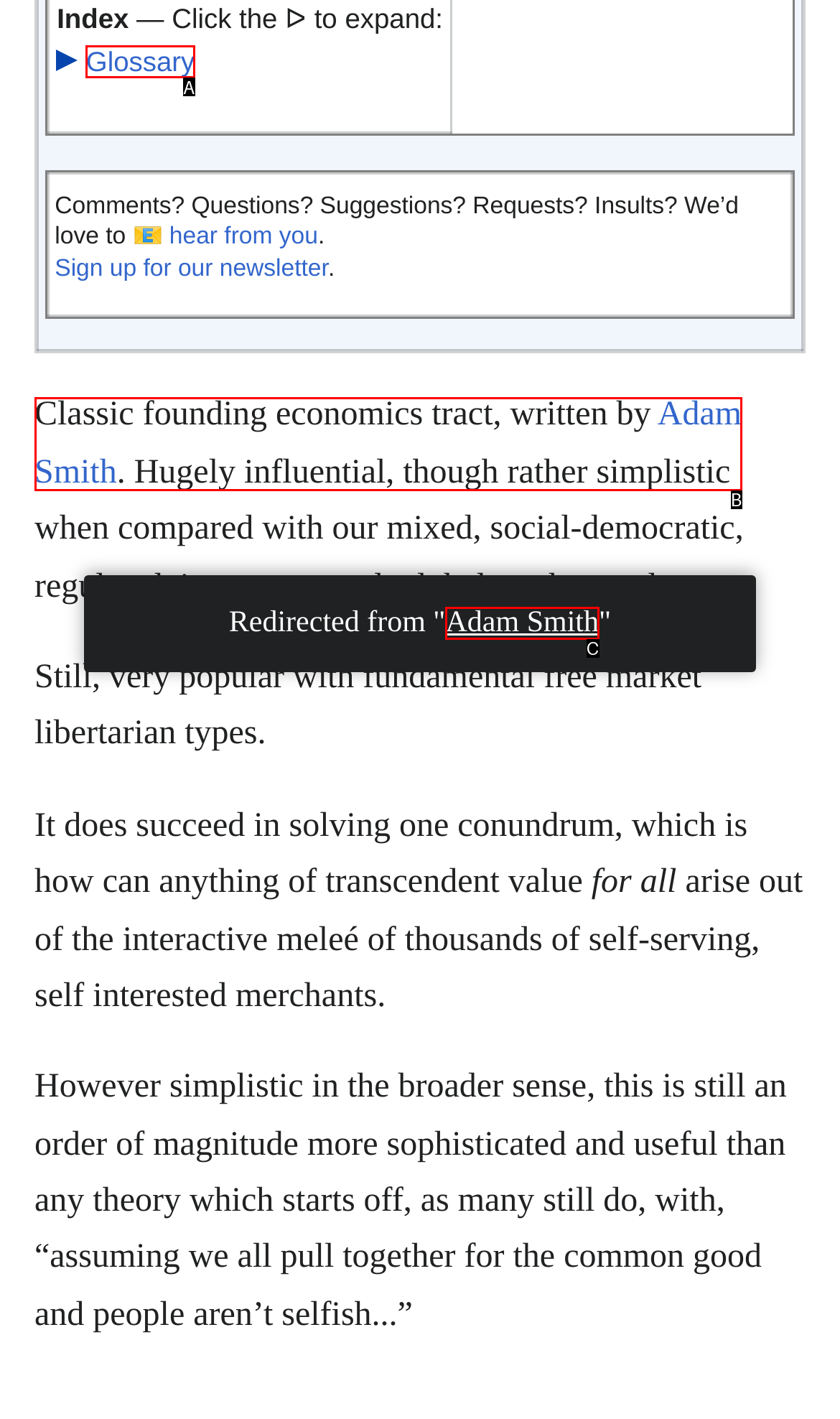Based on the provided element description: Glossary, identify the best matching HTML element. Respond with the corresponding letter from the options shown.

A